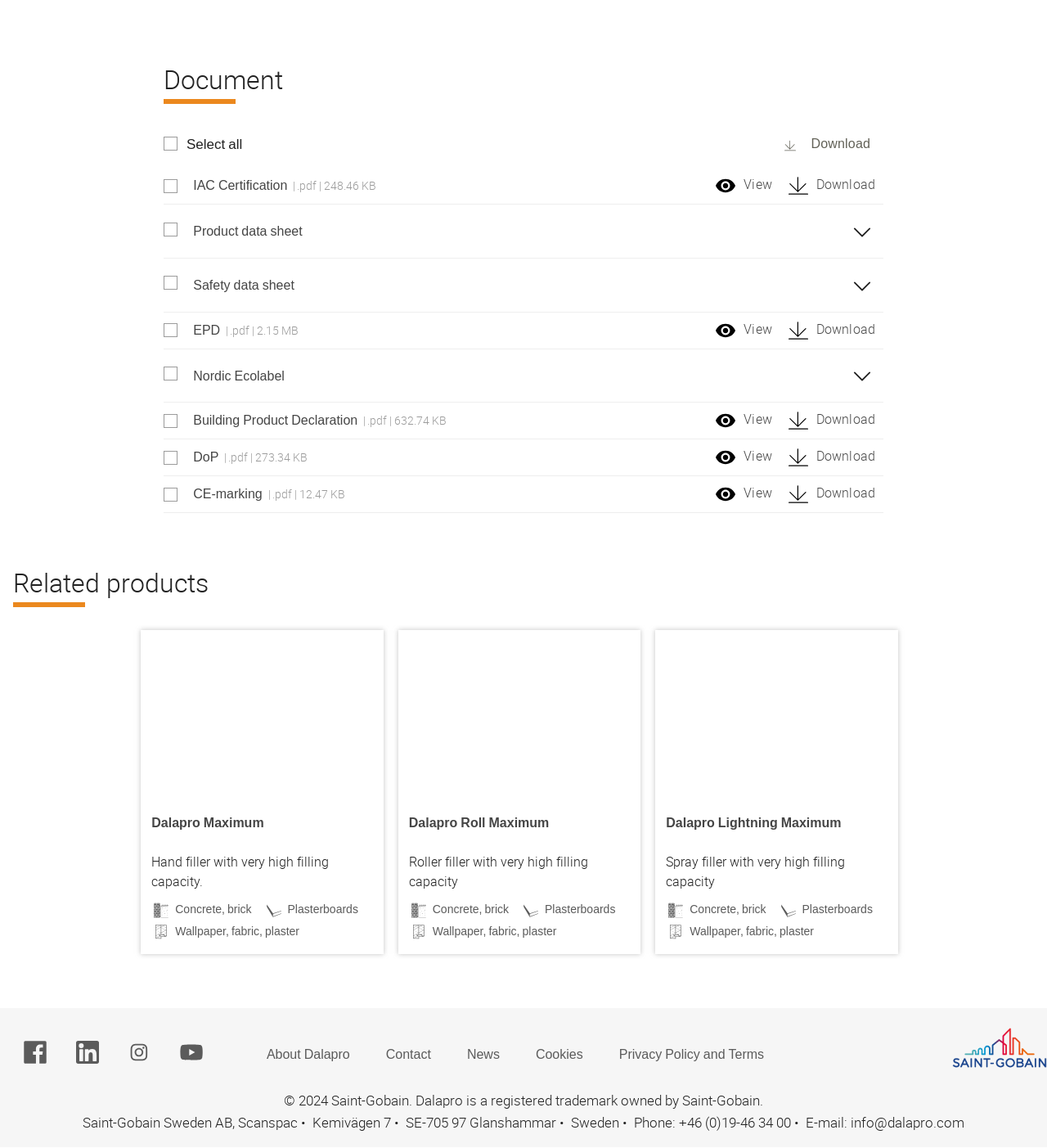Answer in one word or a short phrase: 
What is the name of the second related product?

Dalapro Roll Maximum